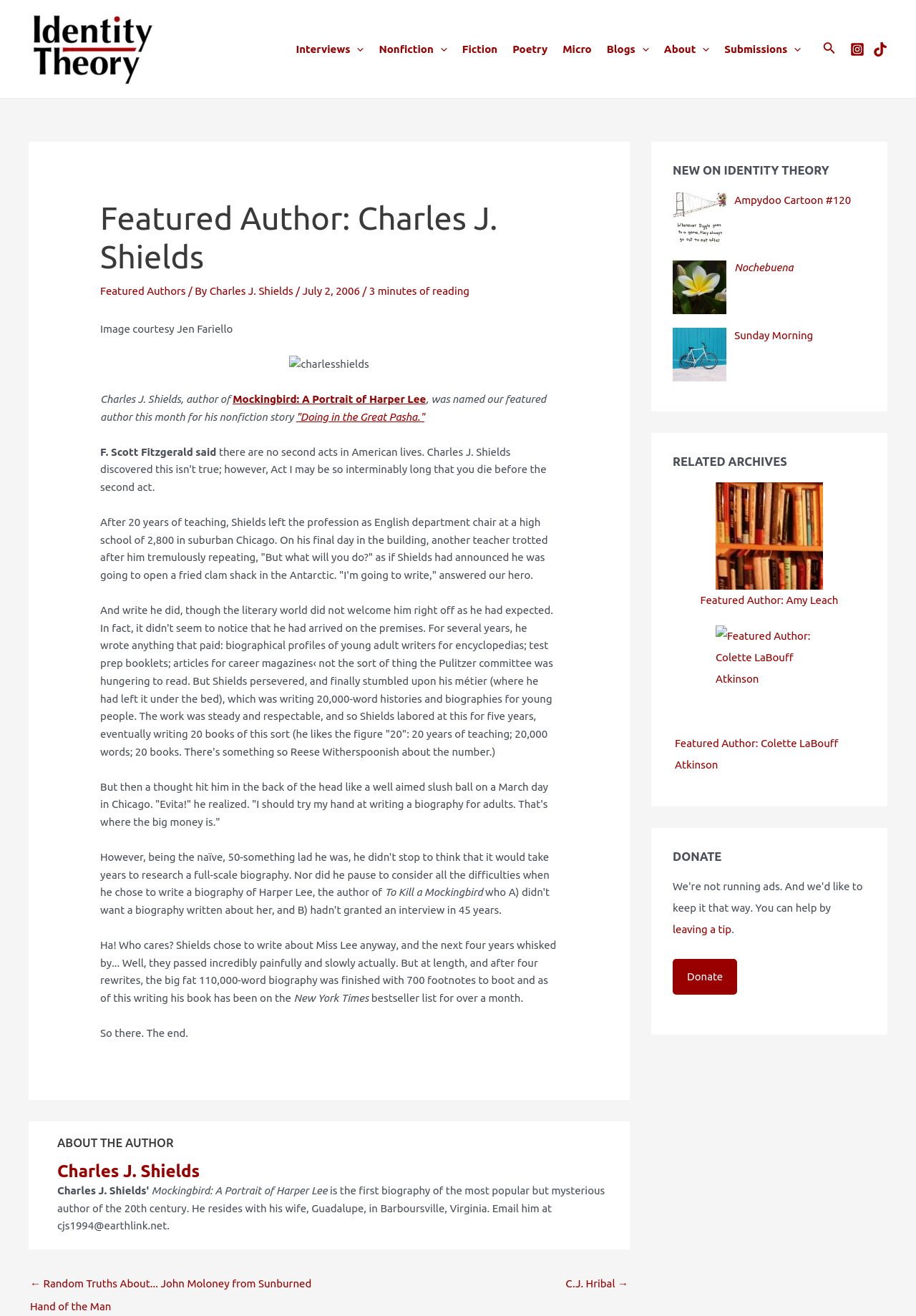Respond to the question below with a single word or phrase: What is the title of the book written by Charles J. Shields?

Mockingbird: A Portrait of Harper Lee